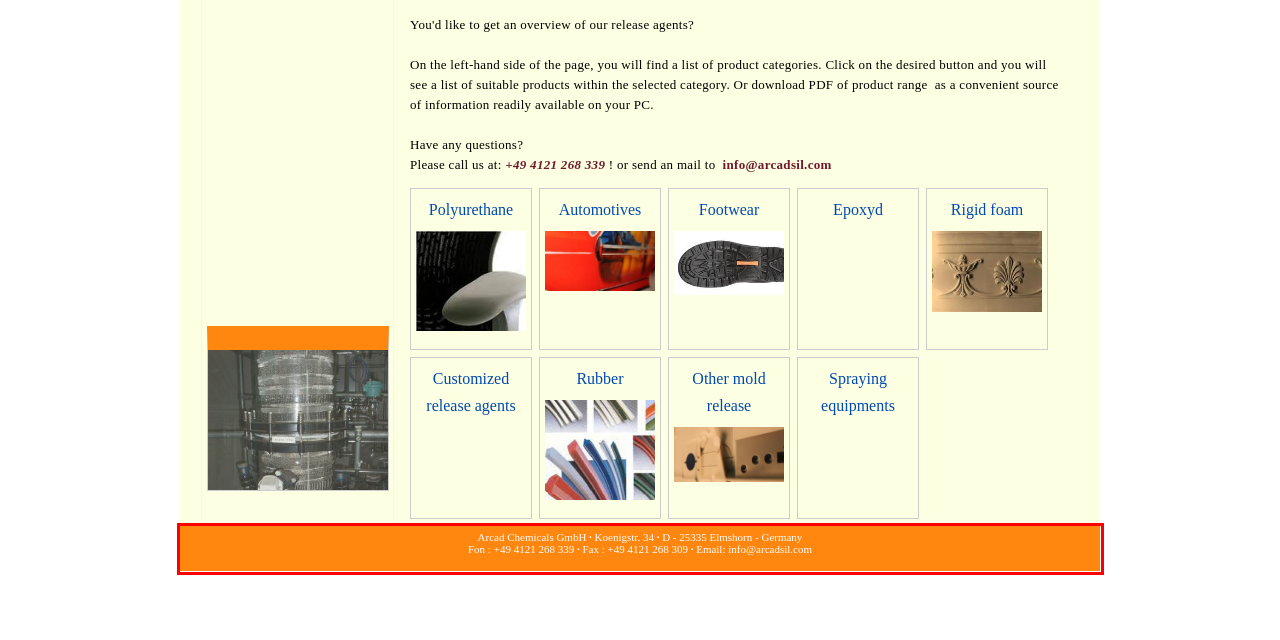Please analyze the screenshot of a webpage and extract the text content within the red bounding box using OCR.

Arcad Chemicals GmbH · Koenigstr. 34 · D - 25335 Elmshorn - Germany Fon : +49 4121 268 339 · Fax : +49 4121 268 309 · Email: info@arcadsil.com